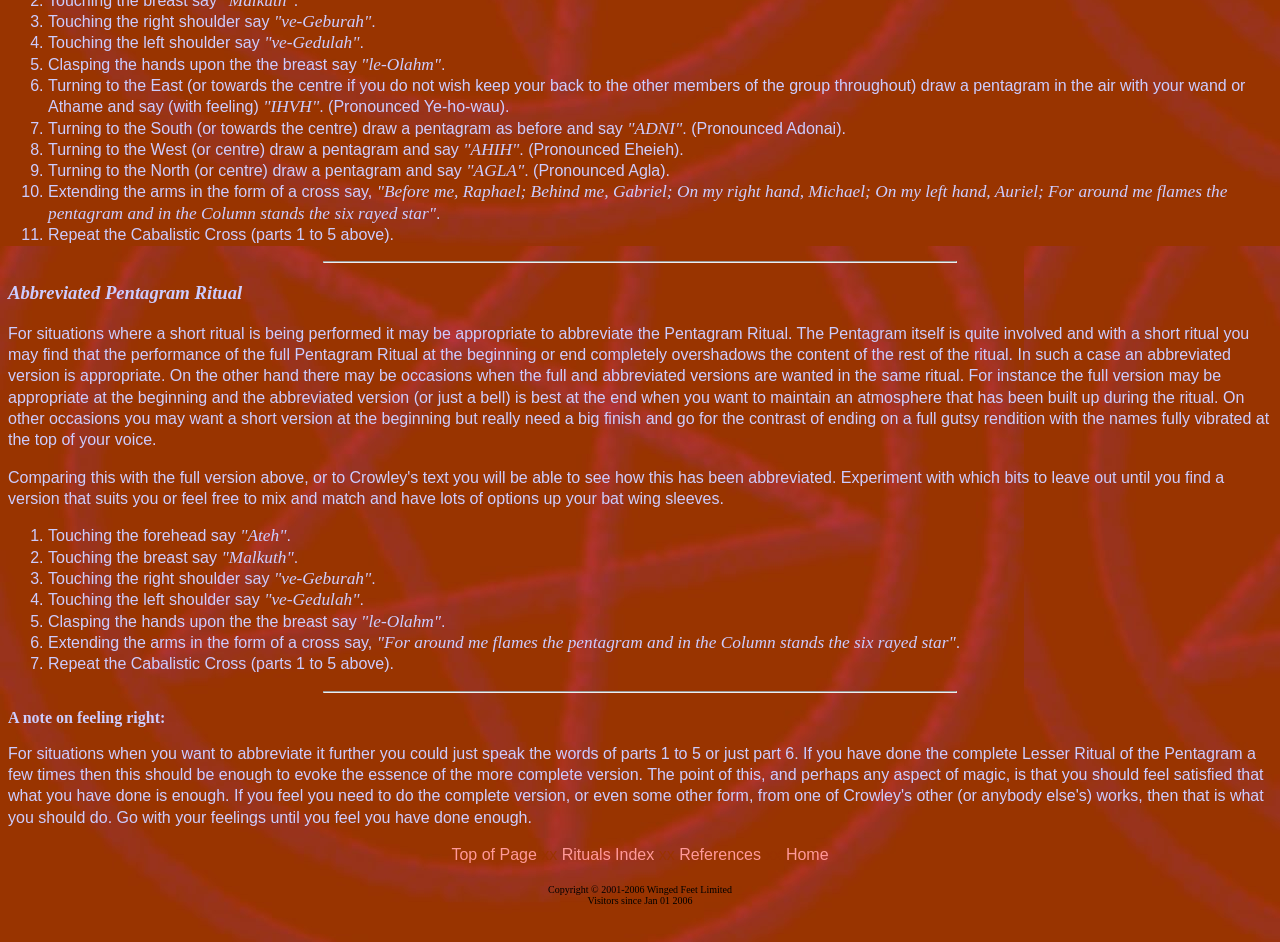What is the purpose of drawing pentagrams in the air during the Pentagram Ritual?
Using the visual information, reply with a single word or short phrase.

To invoke names